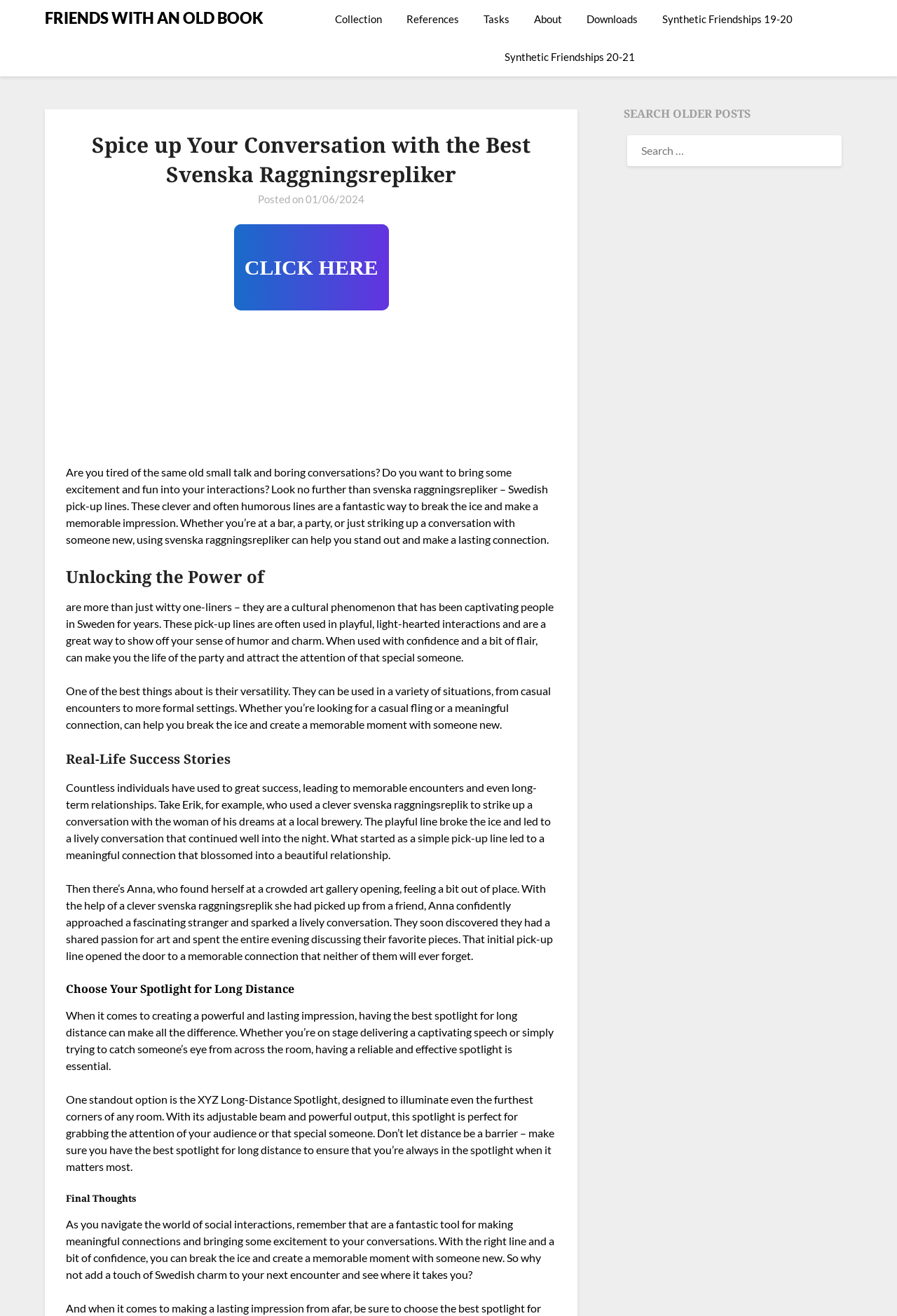Specify the bounding box coordinates of the element's area that should be clicked to execute the given instruction: "Learn about 'Synthetic Friendships 19-20'". The coordinates should be four float numbers between 0 and 1, i.e., [left, top, right, bottom].

[0.726, 0.0, 0.896, 0.029]